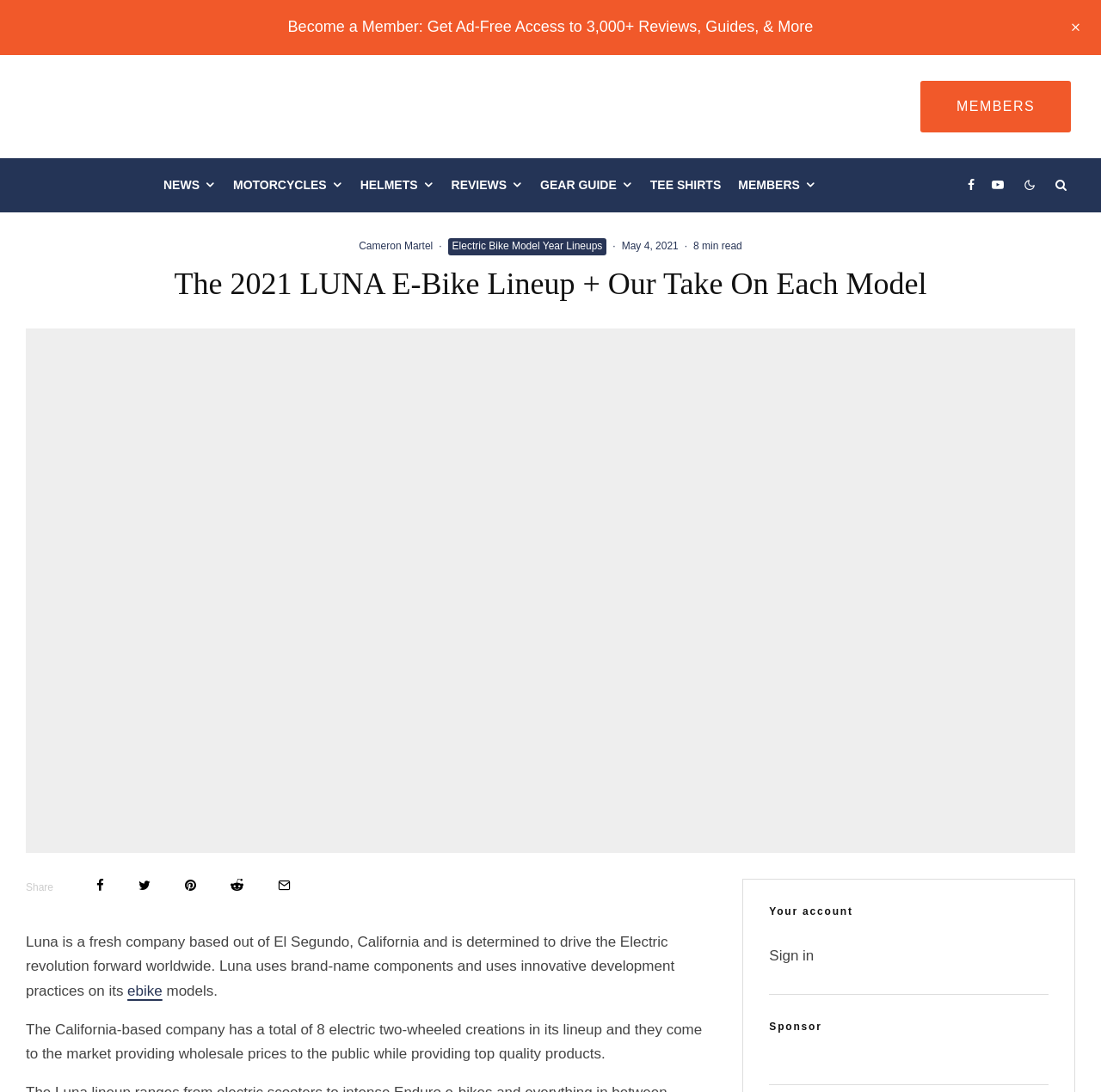What is the location of Luna company? Please answer the question using a single word or phrase based on the image.

El Segundo, California